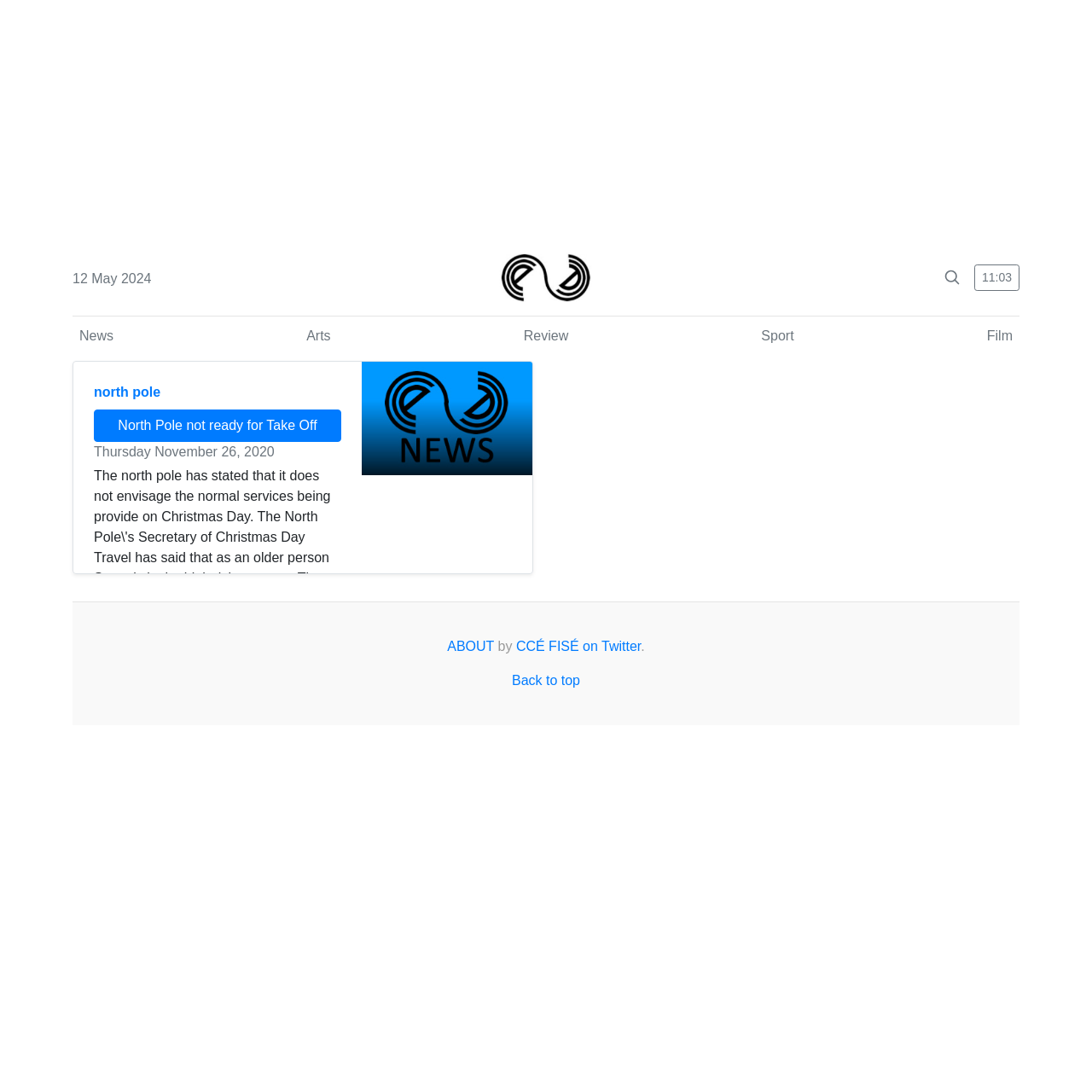Explain the webpage in detail.

The webpage is titled "CCÉ - Ireland" and features a prominent advertisement iframe at the top, taking up most of the width. Below the advertisement, there are several links aligned horizontally, including "12 May 2024", an empty link, "Search" accompanied by a search icon, and "11:03". 

To the left of these links, there is a vertical navigation menu consisting of links to "News", "Arts", "Review", "Sport", and "Film". 

Below the navigation menu, there is a news article section. The first article is titled "North Pole not ready for Take Off" and has a publication date of "Thursday November 26, 2020". This article is accompanied by an image. 

At the bottom of the page, there is a footer section containing links to "ABOUT" and "CCÉ FISÉ on Twitter", separated by a "by" label. There is also a "Back to top" link in this section.